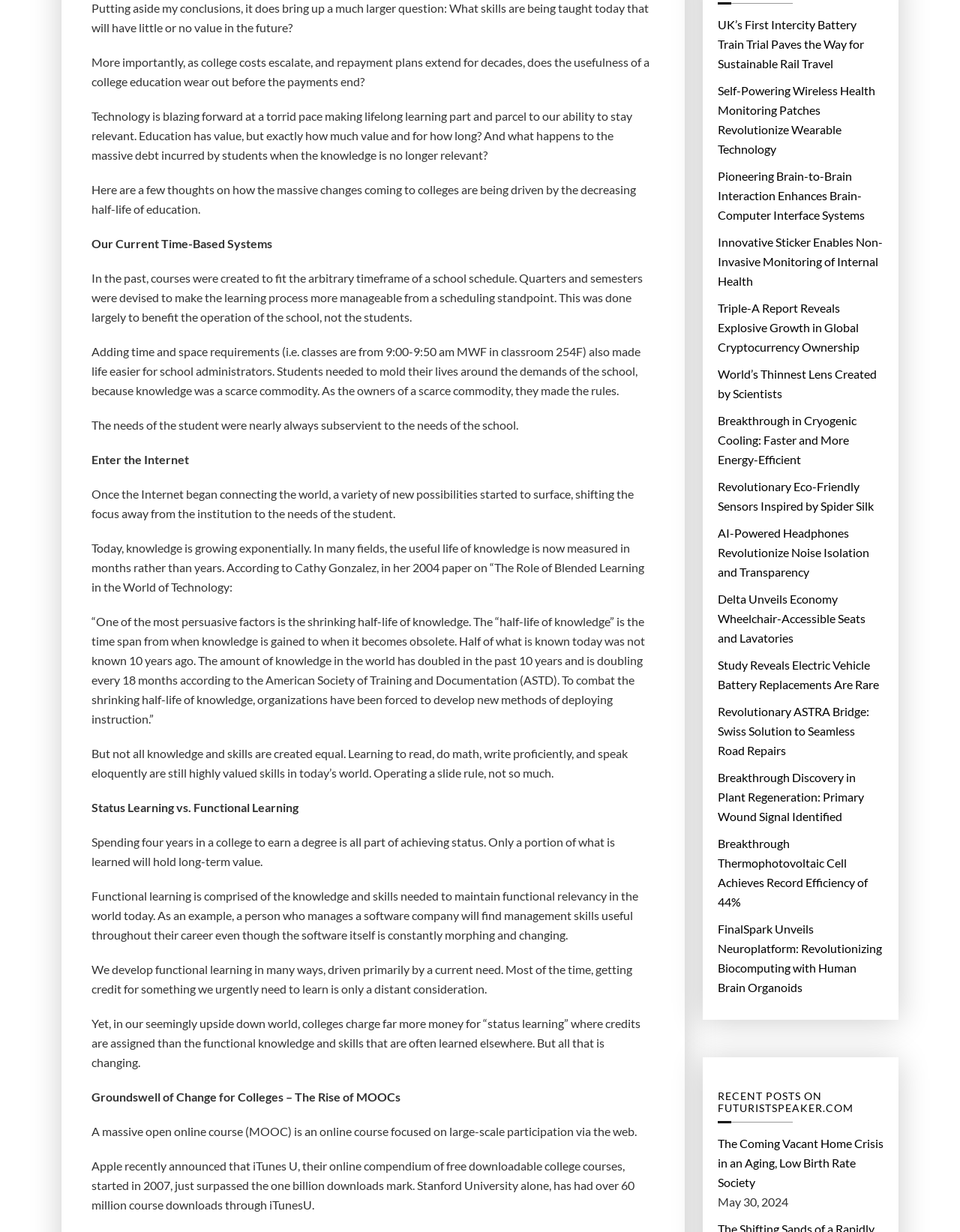Identify the bounding box for the element characterized by the following description: "Recent Posts on FuturistSpeaker.com".

[0.748, 0.885, 0.92, 0.905]